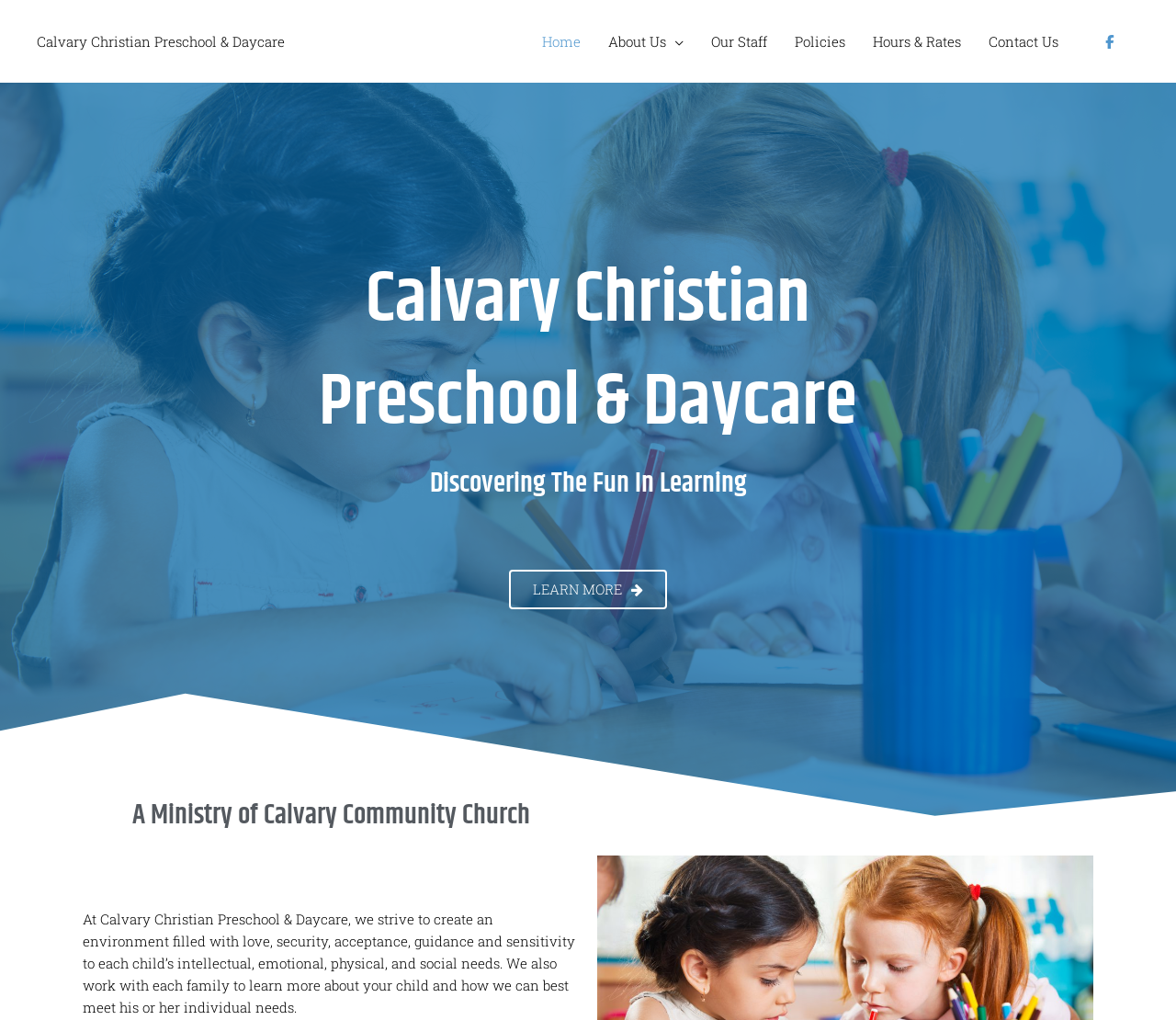Show the bounding box coordinates for the HTML element described as: "Hours & Rates".

[0.73, 0.014, 0.829, 0.068]